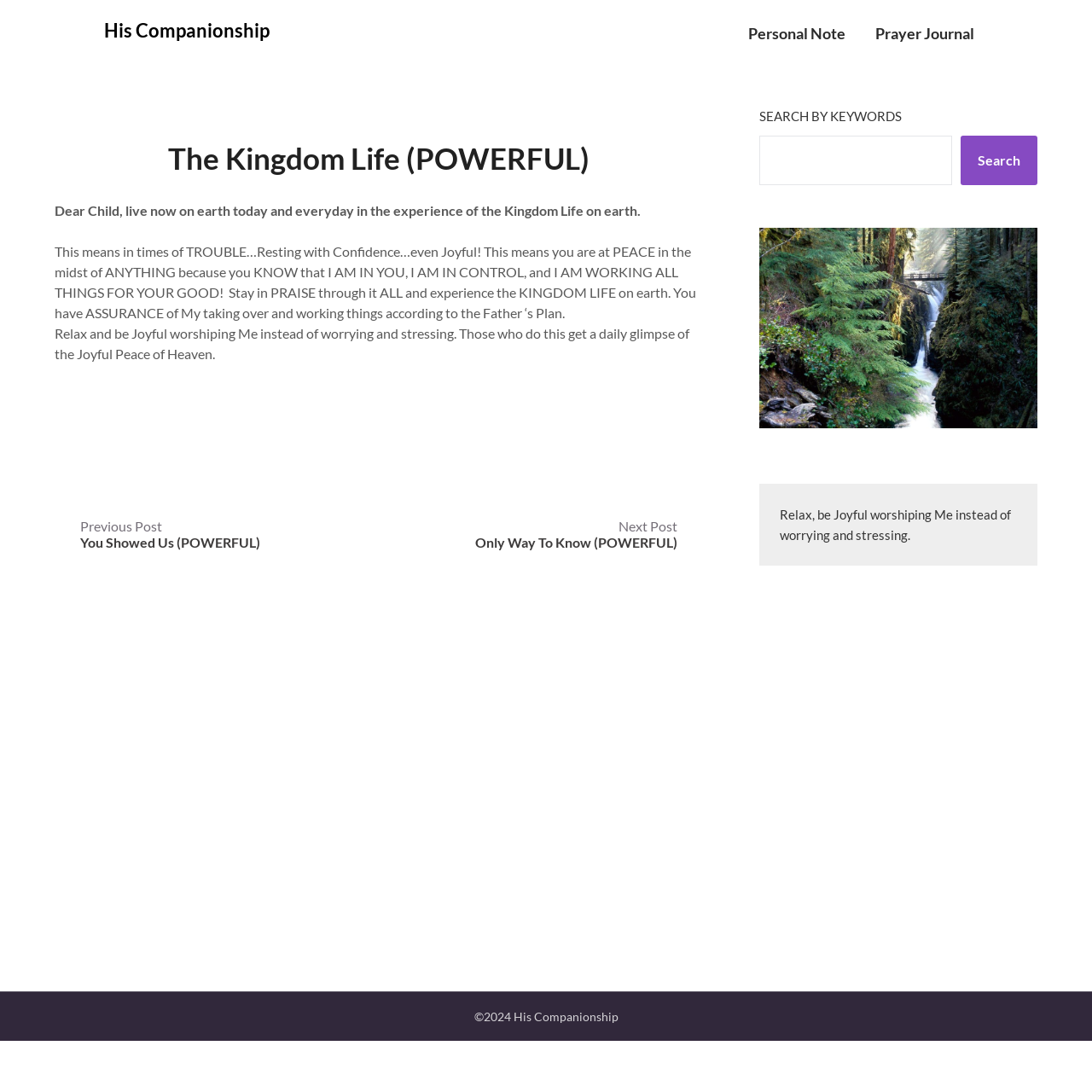What is the purpose of the search box?
Please analyze the image and answer the question with as much detail as possible.

The search box is located in the complementary section of the webpage, and it has a label 'SEARCH BY KEYWORDS'. This suggests that the purpose of the search box is to allow users to search for specific keywords or phrases within the webpage's content.